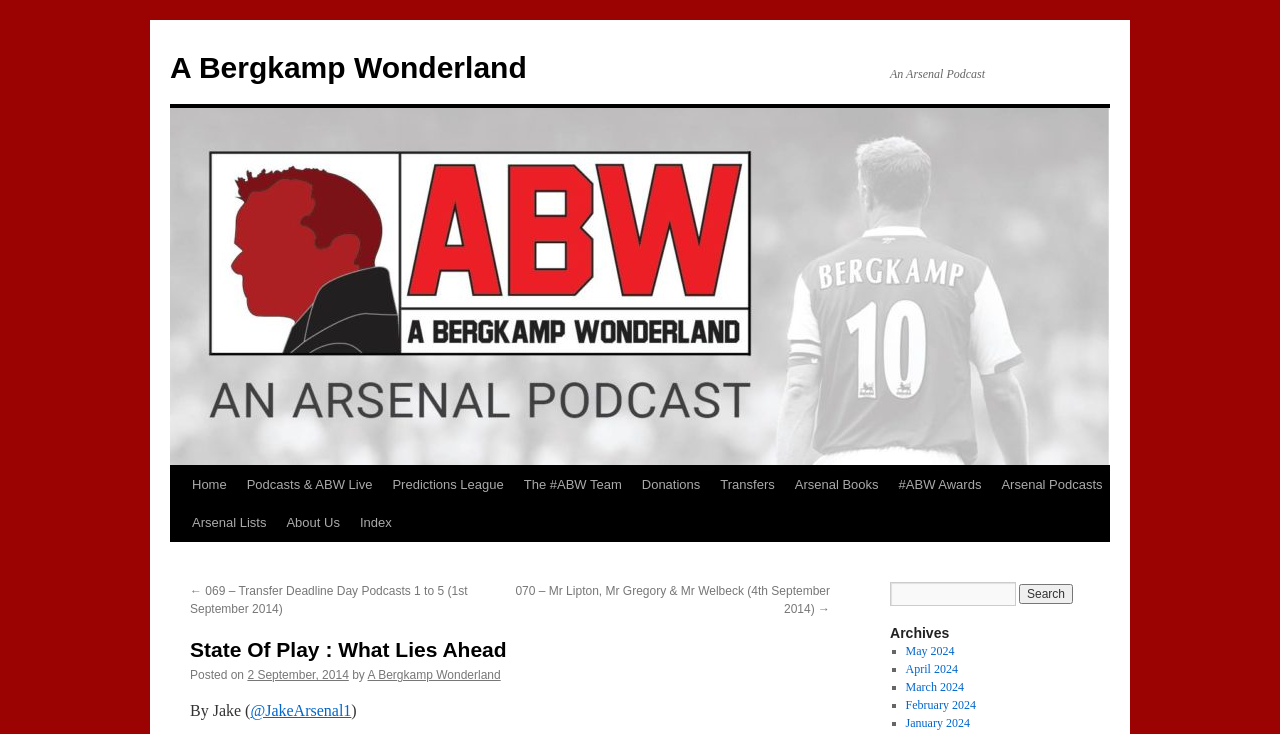Use one word or a short phrase to answer the question provided: 
How many links are there in the main navigation menu?

9